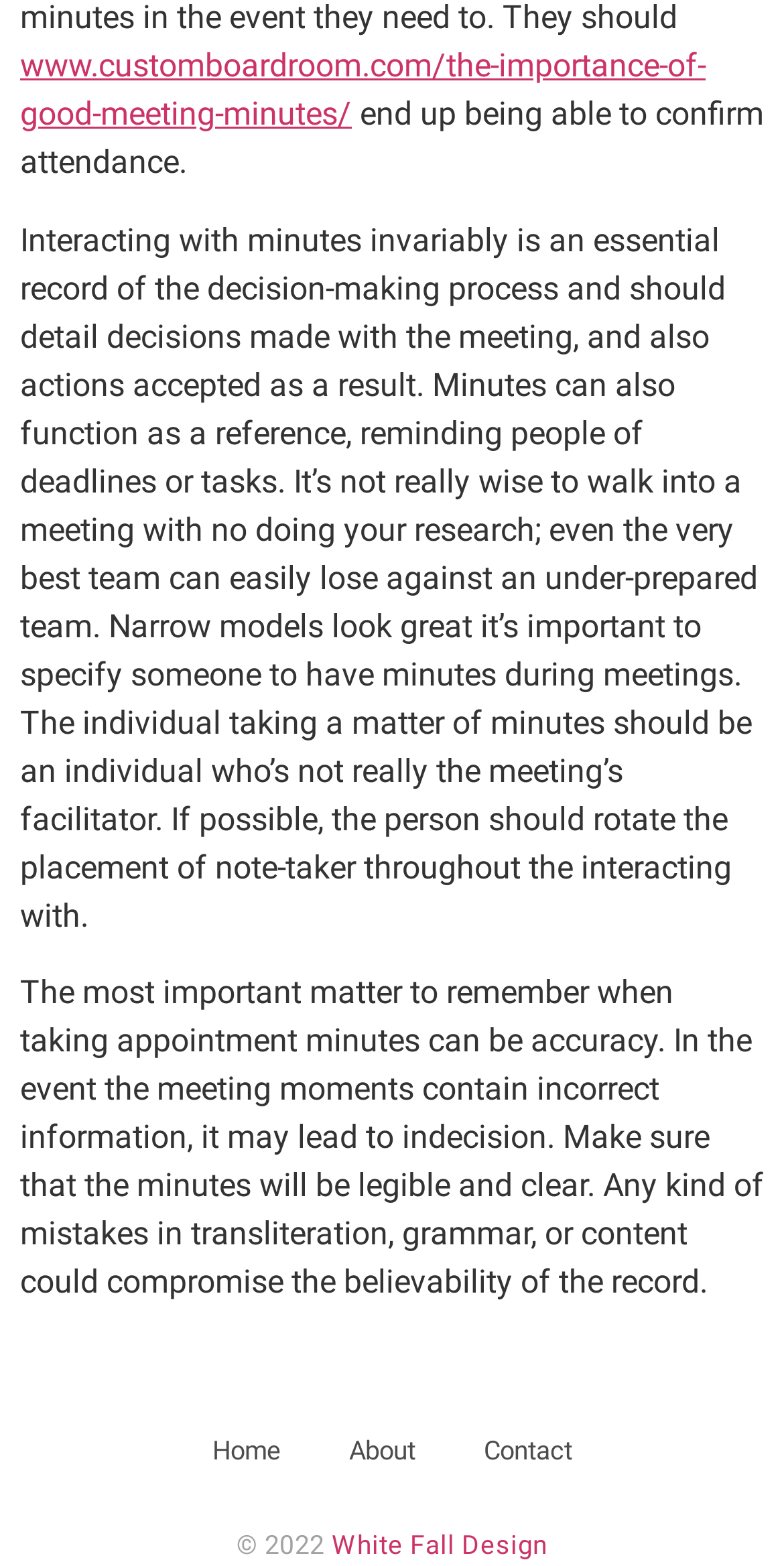Please answer the following question using a single word or phrase: 
How many navigation links are at the bottom of the webpage?

3